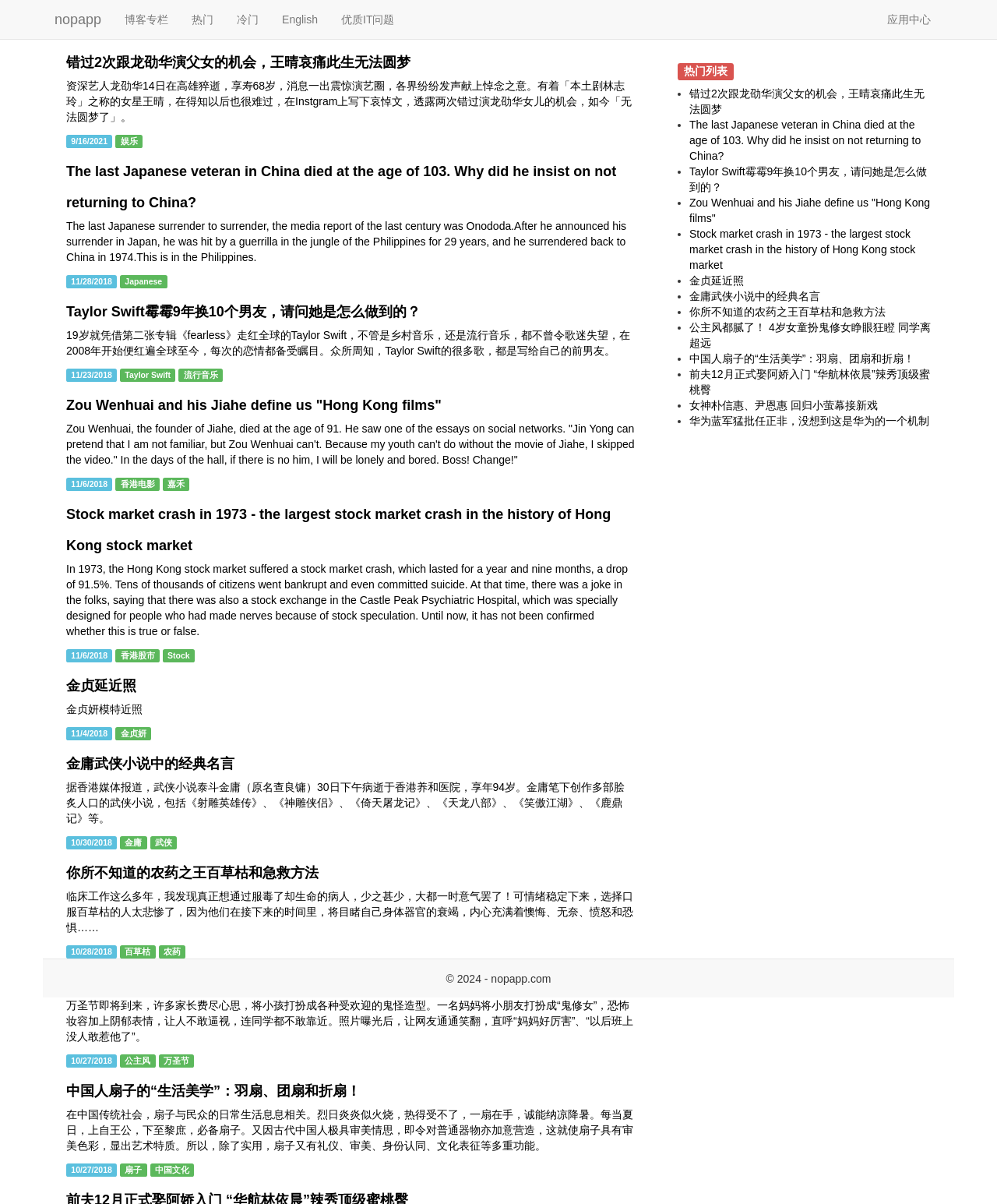Give a one-word or short-phrase answer to the following question: 
What is the age of the last Japanese veteran in China who died?

103